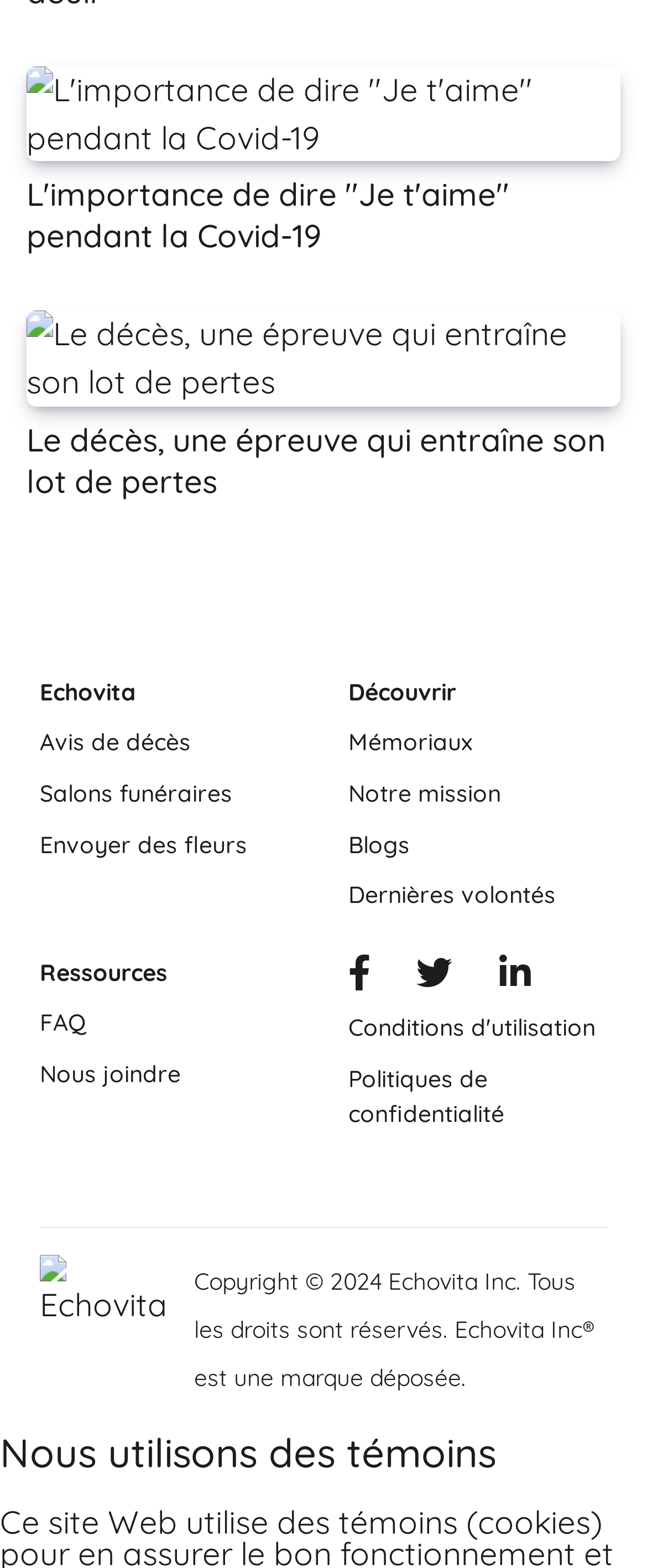Identify the bounding box coordinates of the region that should be clicked to execute the following instruction: "View 'Mémoriaux'".

[0.538, 0.462, 0.731, 0.485]